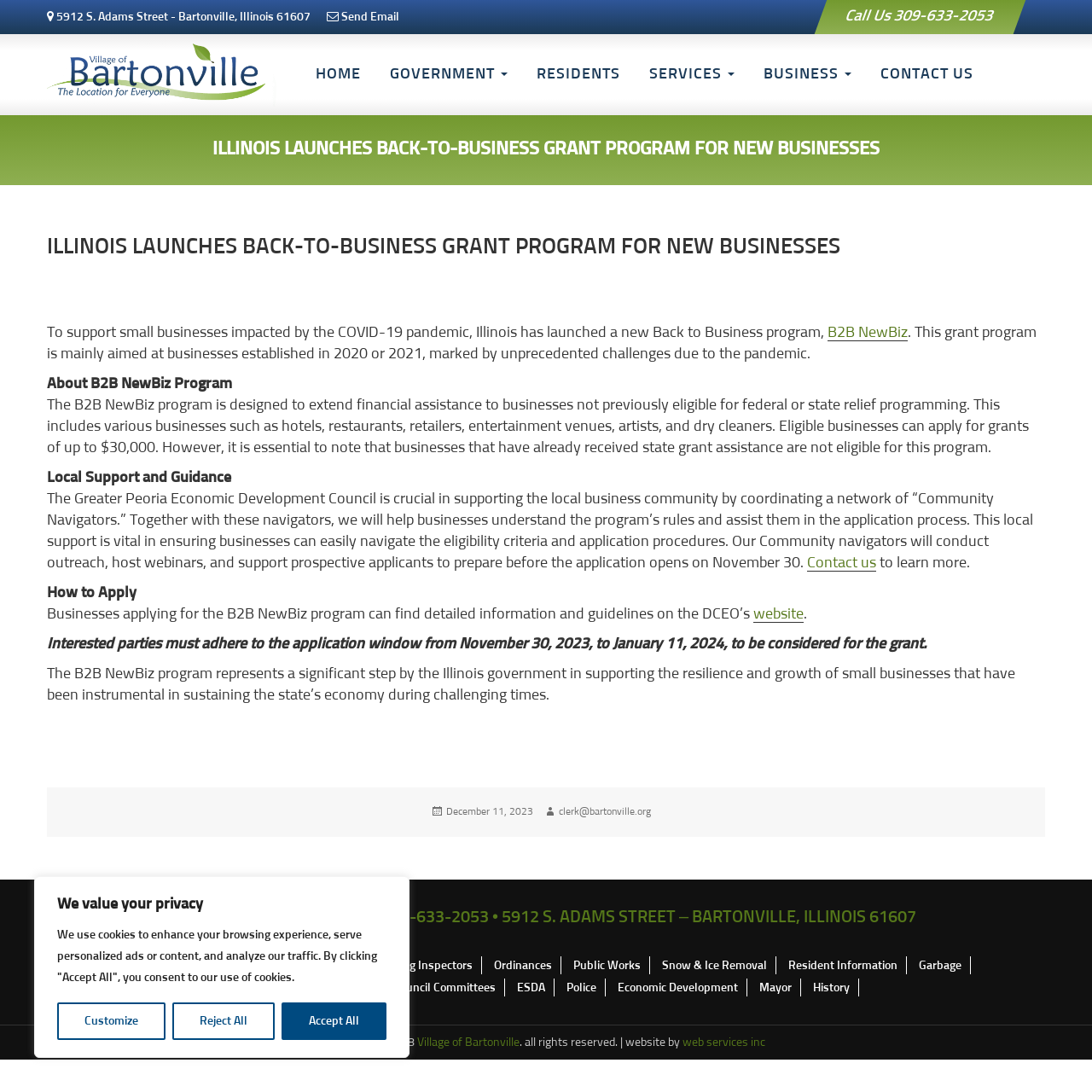Please identify the bounding box coordinates for the region that you need to click to follow this instruction: "Get in touch with the Community Navigators by clicking 'Contact us'".

[0.739, 0.508, 0.802, 0.523]